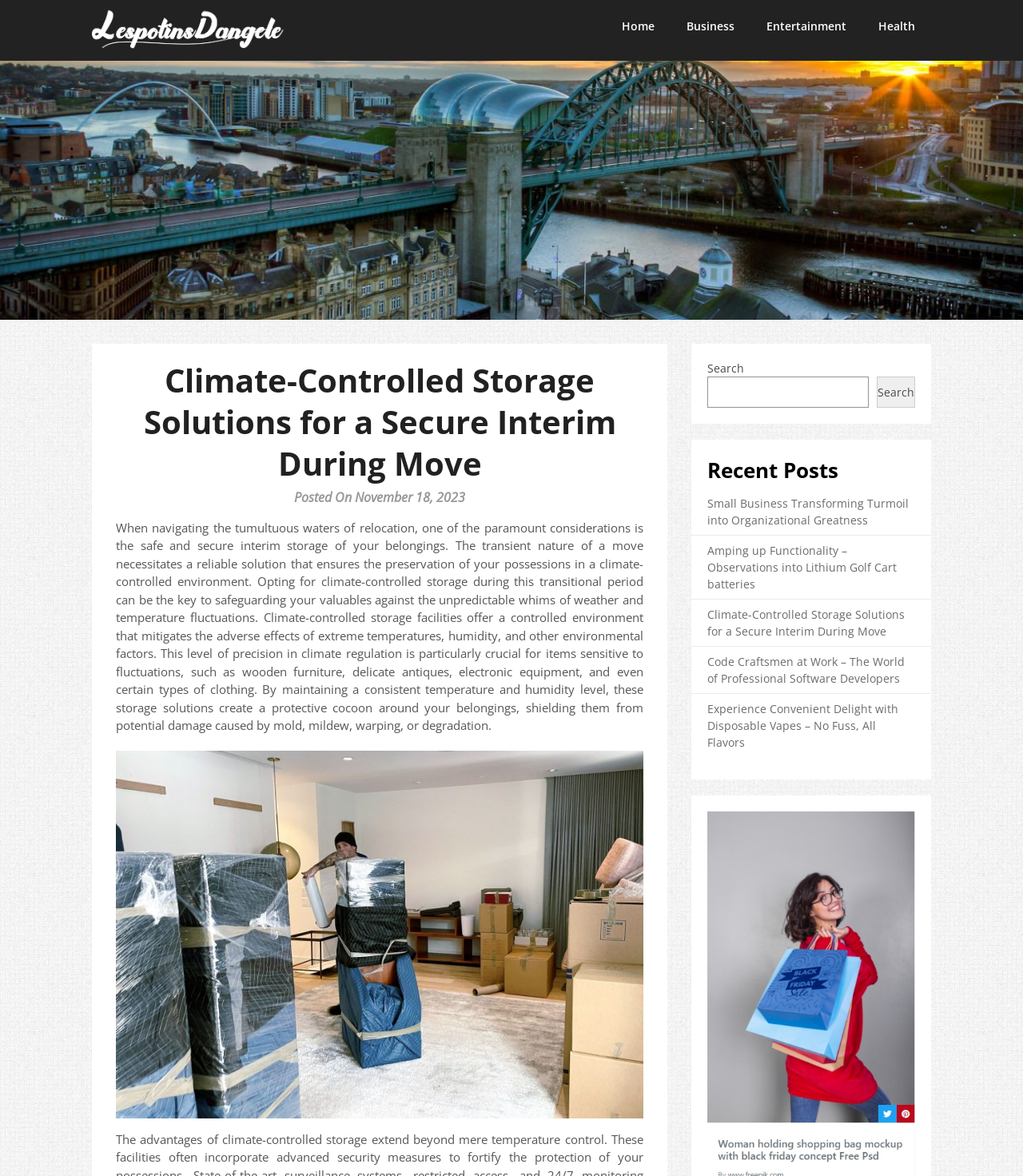Extract the primary header of the webpage and generate its text.

Climate-Controlled Storage Solutions for a Secure Interim During Move